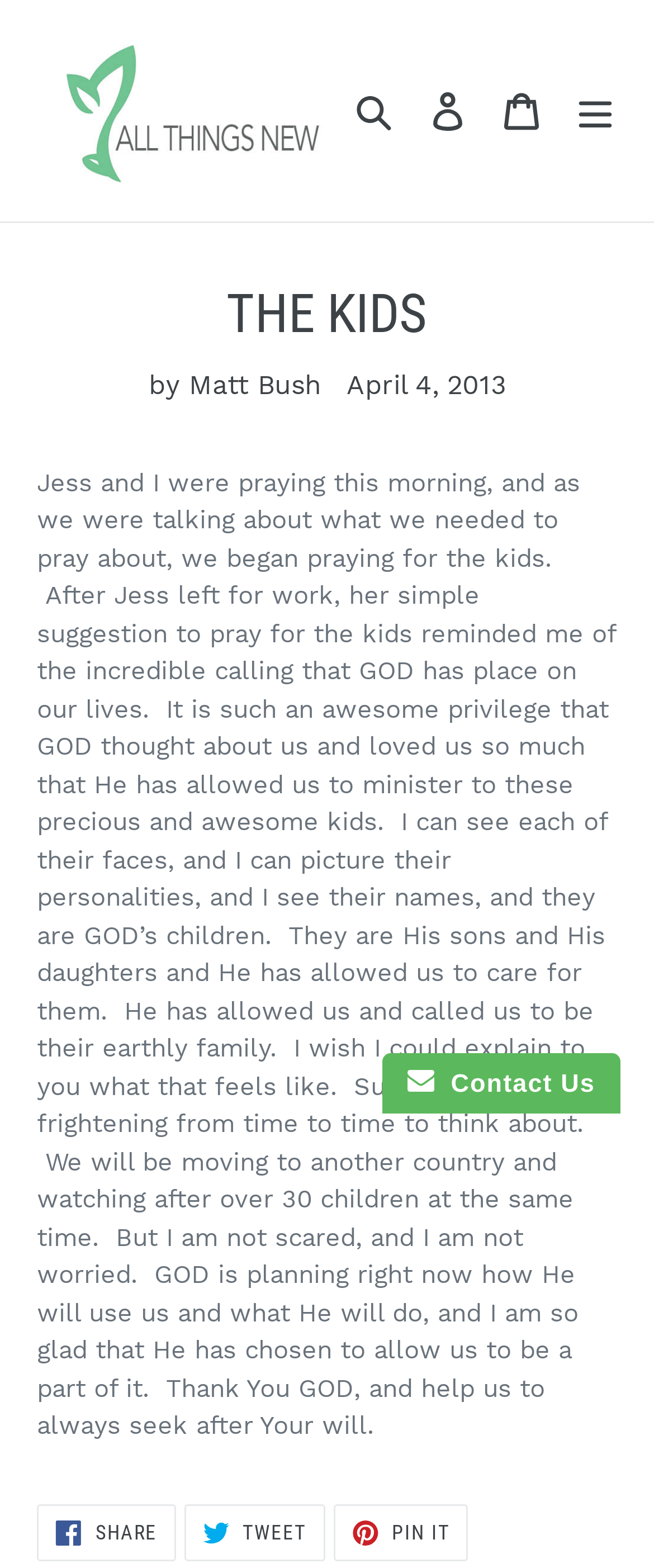Determine the bounding box coordinates of the clickable area required to perform the following instruction: "Toggle the menu". The coordinates should be represented as four float numbers between 0 and 1: [left, top, right, bottom].

None